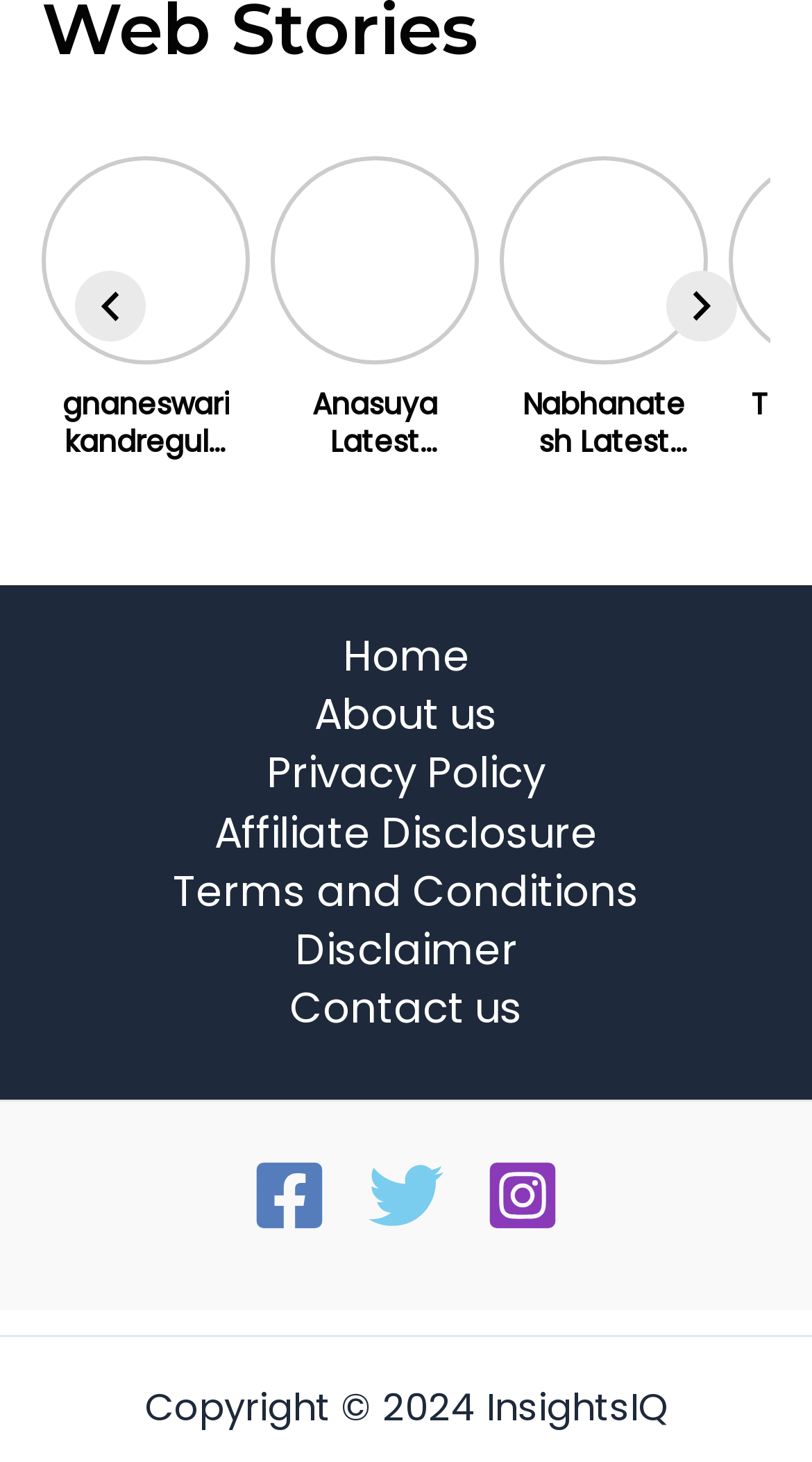Identify the bounding box coordinates of the area that should be clicked in order to complete the given instruction: "go to About us page". The bounding box coordinates should be four float numbers between 0 and 1, i.e., [left, top, right, bottom].

[0.336, 0.469, 0.664, 0.509]